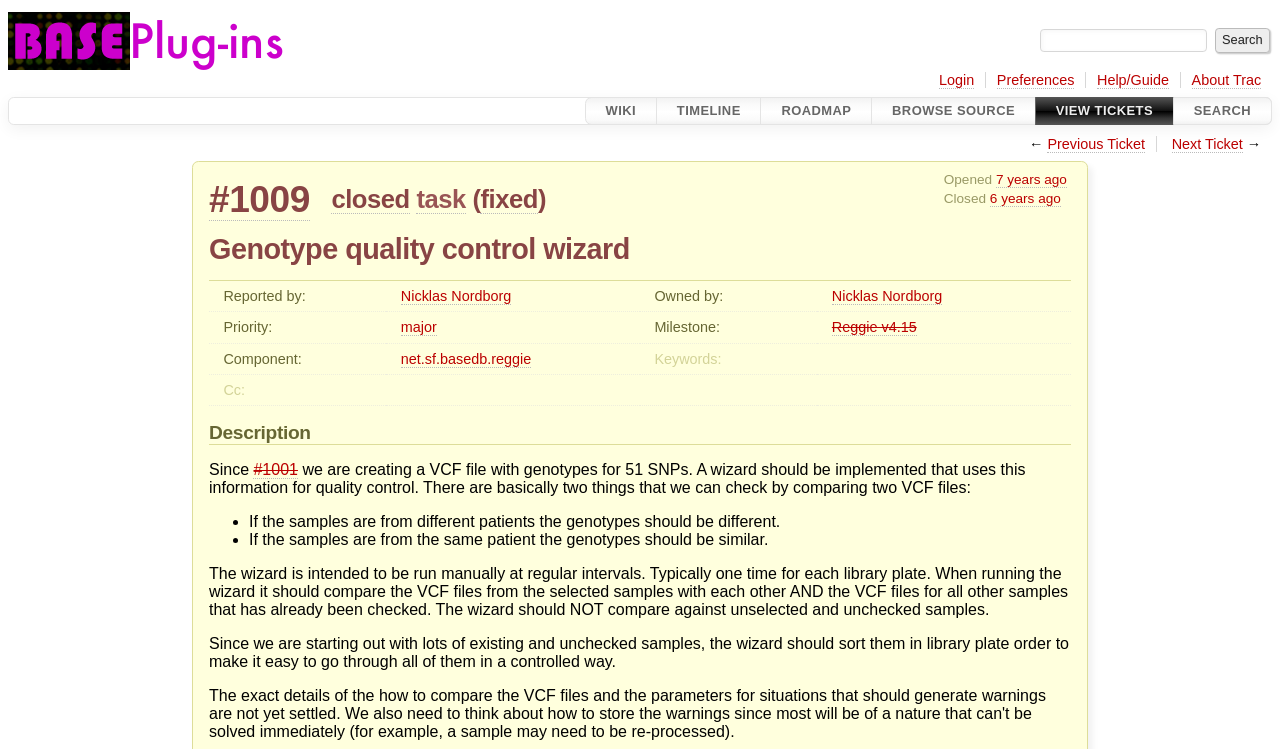Determine the bounding box coordinates of the clickable element to complete this instruction: "View the details of ticket #1009". Provide the coordinates in the format of four float numbers between 0 and 1, [left, top, right, bottom].

[0.163, 0.238, 0.242, 0.295]